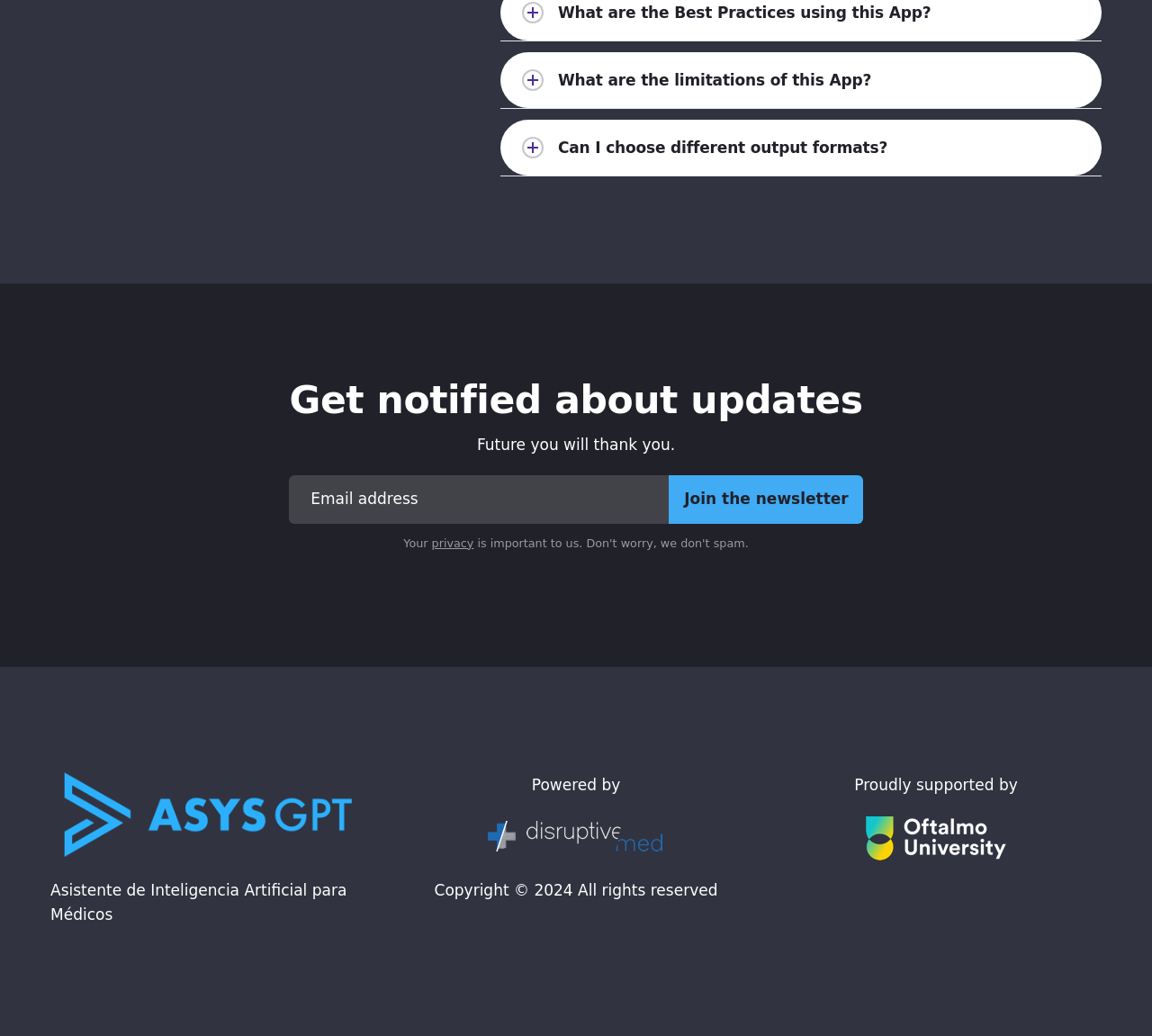What is the name of the artificial intelligence assistant?
Use the image to give a comprehensive and detailed response to the question.

The name of the artificial intelligence assistant can be found in the static text element 'Asistente de Inteligencia Artificial para Médicos' located at the top of the webpage.